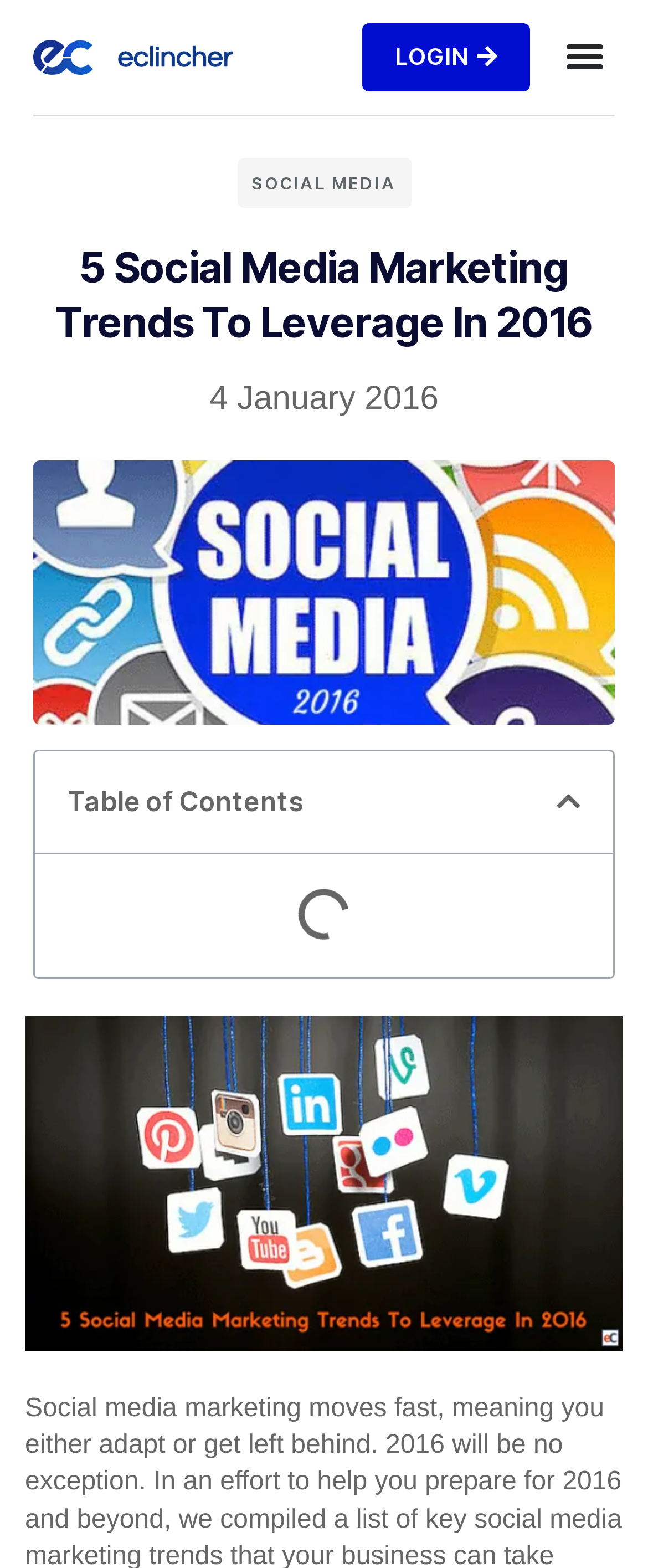What is the logo of the website?
Provide a short answer using one word or a brief phrase based on the image.

eclincher logo